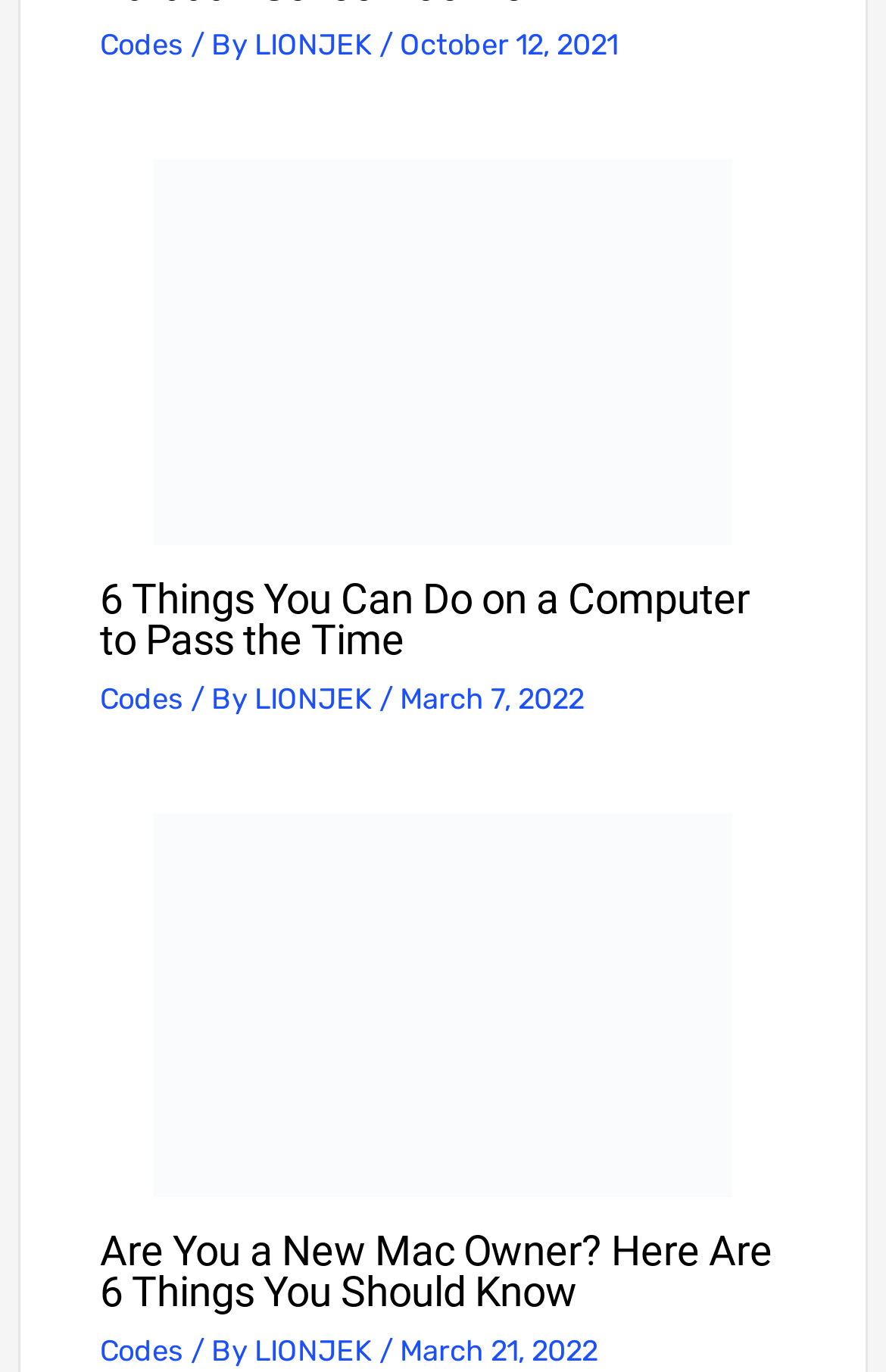How many links are in the first article?
Please craft a detailed and exhaustive response to the question.

I counted the number of link elements within the first article element, and there are two of them, one with the title and one with the 'Codes' text.